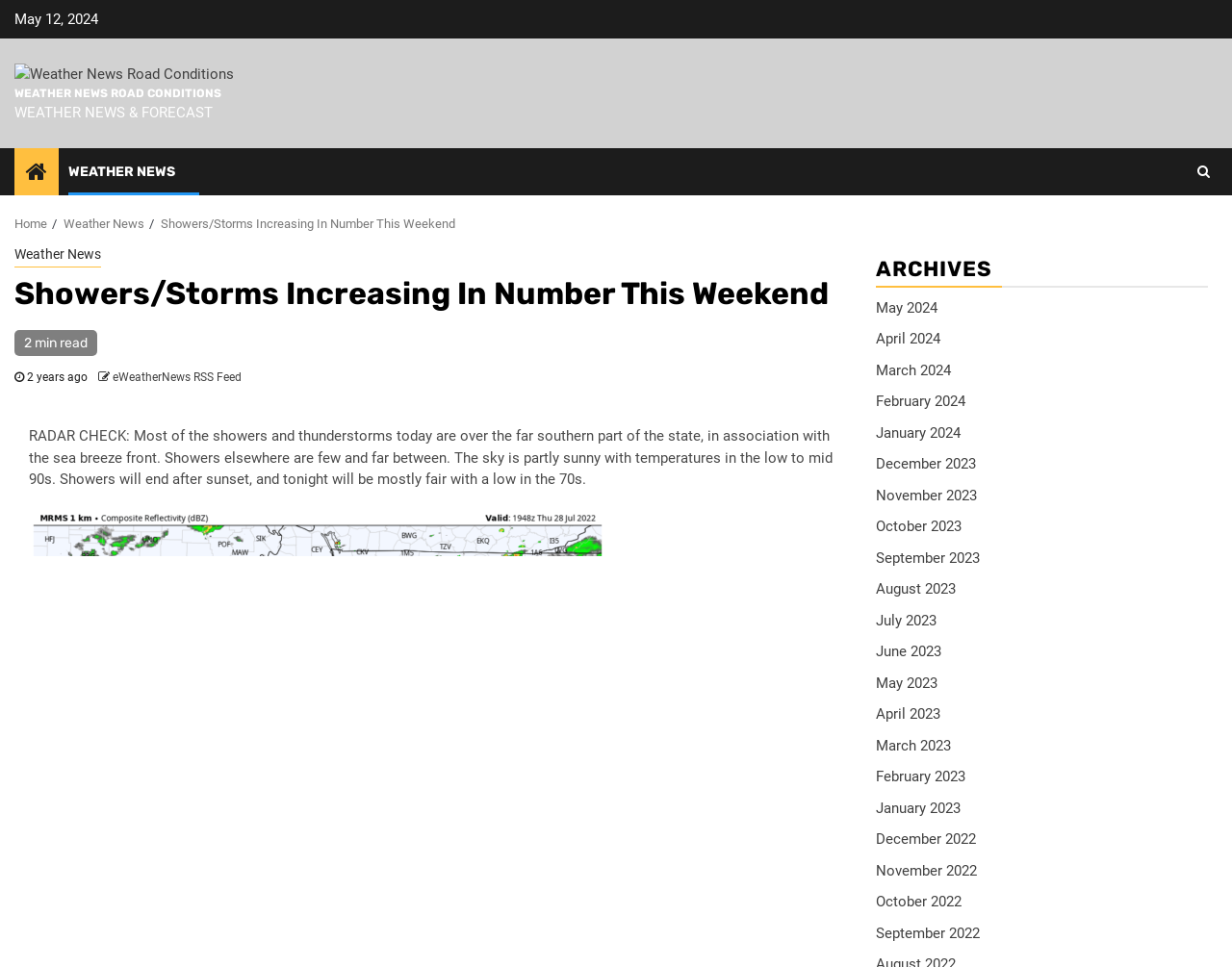Explain the contents of the webpage comprehensively.

This webpage appears to be a weather news article page. At the top left, there is a date "May 12, 2024" and a link to "Weather News Road Conditions" with an accompanying image. Below this, there is a heading "WEATHER NEWS & FORECAST" and a series of links to other weather-related pages.

On the top right, there is a navigation menu with breadcrumbs, including links to "Home", "Weather News", and the current page "Showers/Storms Increasing In Number This Weekend". Below this, there is a heading with the same title as the current page, along with a "2 min read" indicator and a publication date "2 years ago".

The main content of the page is a weather news article, which starts with "RADAR CHECK: Most of the showers and thunderstorms today are over the far southern part of the state...". The article is followed by a link to an RSS feed.

On the right side of the page, there is a section titled "ARCHIVES" with links to weather news archives for each month from May 2024 to December 2022.